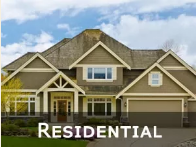Construct a detailed narrative about the image.

This image features a beautiful residential home, showcasing a modern architectural design with a warm, inviting color palette. Set against a backdrop of a partly cloudy sky, the house is characterized by a symmetrical facade with a prominent gabled roof, large windows, and a welcoming front porch. The foreground includes the word "RESIDENTIAL" prominently displayed, emphasizing the focus on home services such as those offered by local locksmiths, particularly relevant in the context of securing residences. This image is part of the content related to locksmith services in Brampton, reflecting the theme of providing high-quality, personal service for residential clients.